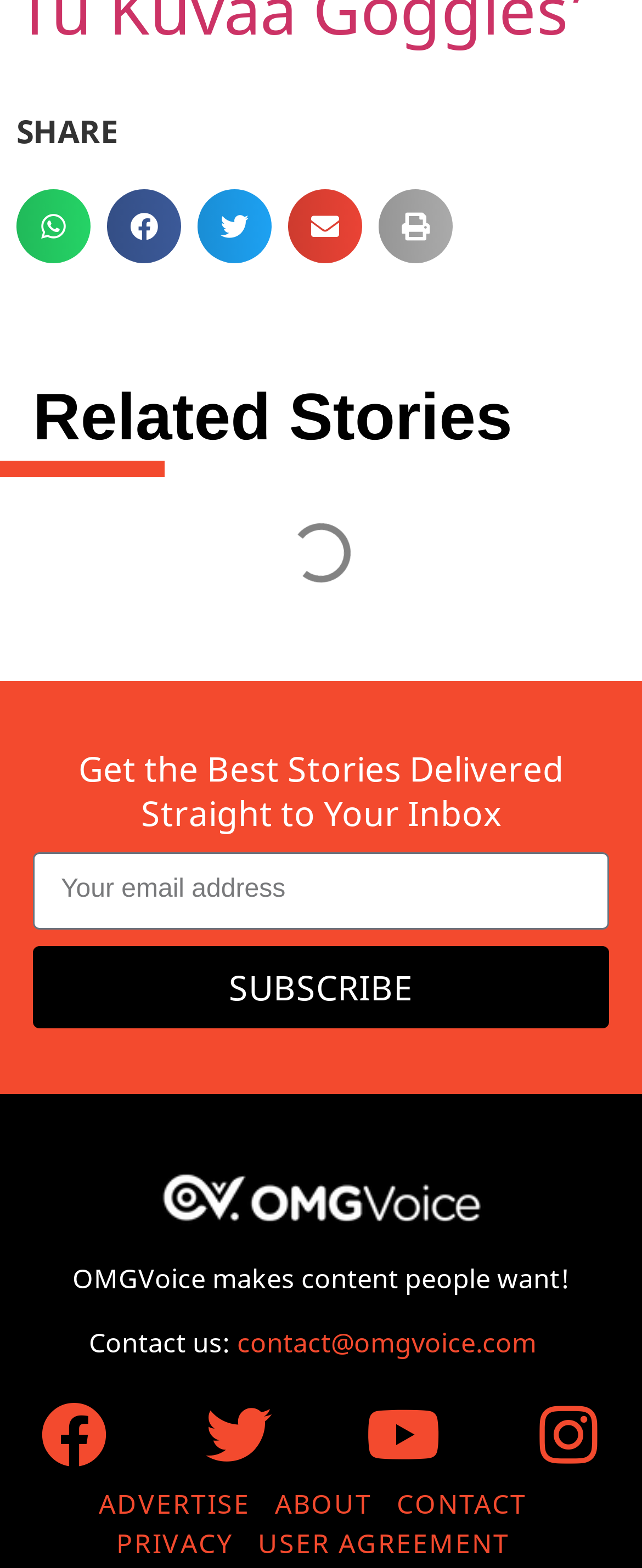Find the bounding box coordinates of the clickable area that will achieve the following instruction: "Advertise on the website".

[0.154, 0.948, 0.415, 0.971]